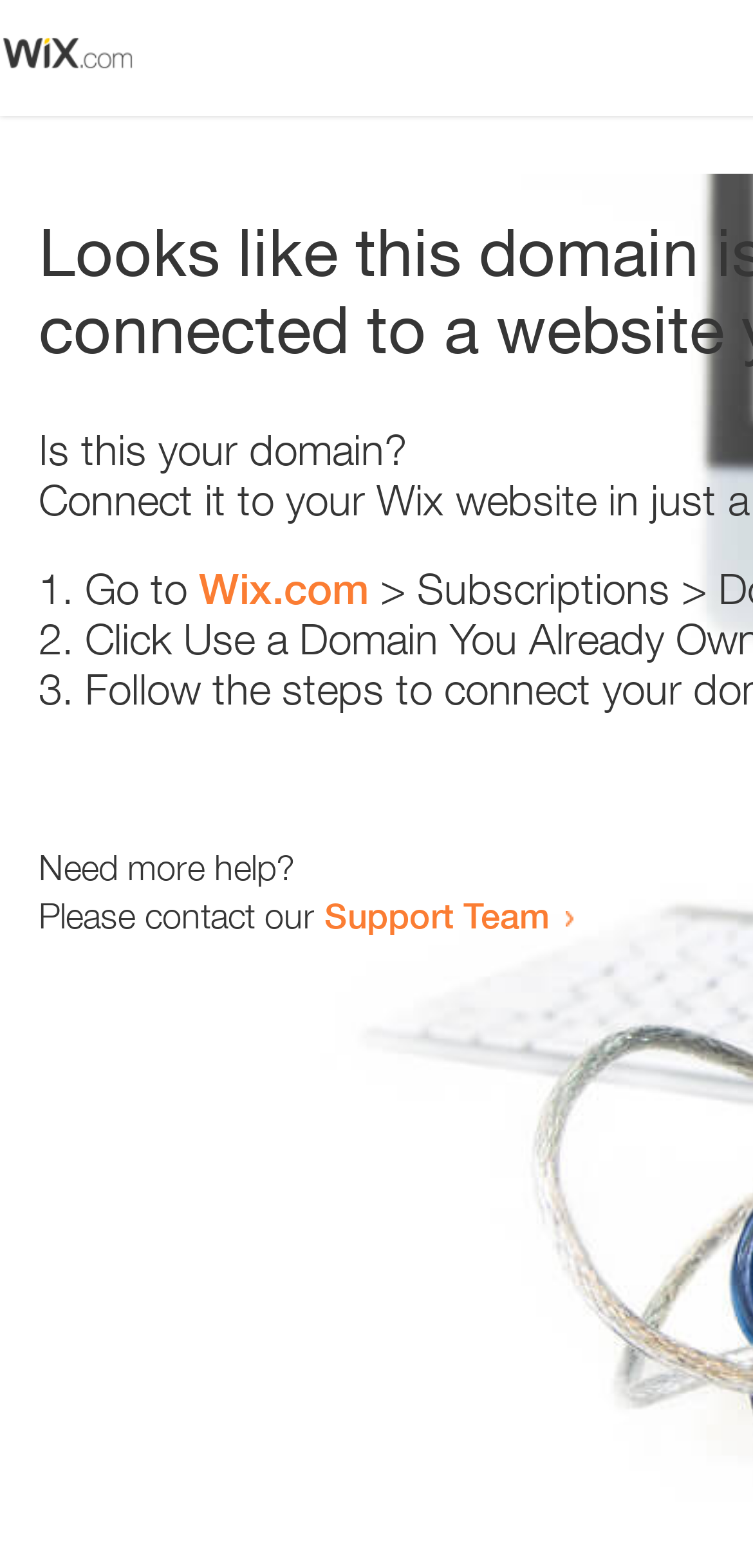Find the bounding box of the UI element described as follows: "Wix.com".

[0.264, 0.359, 0.49, 0.391]